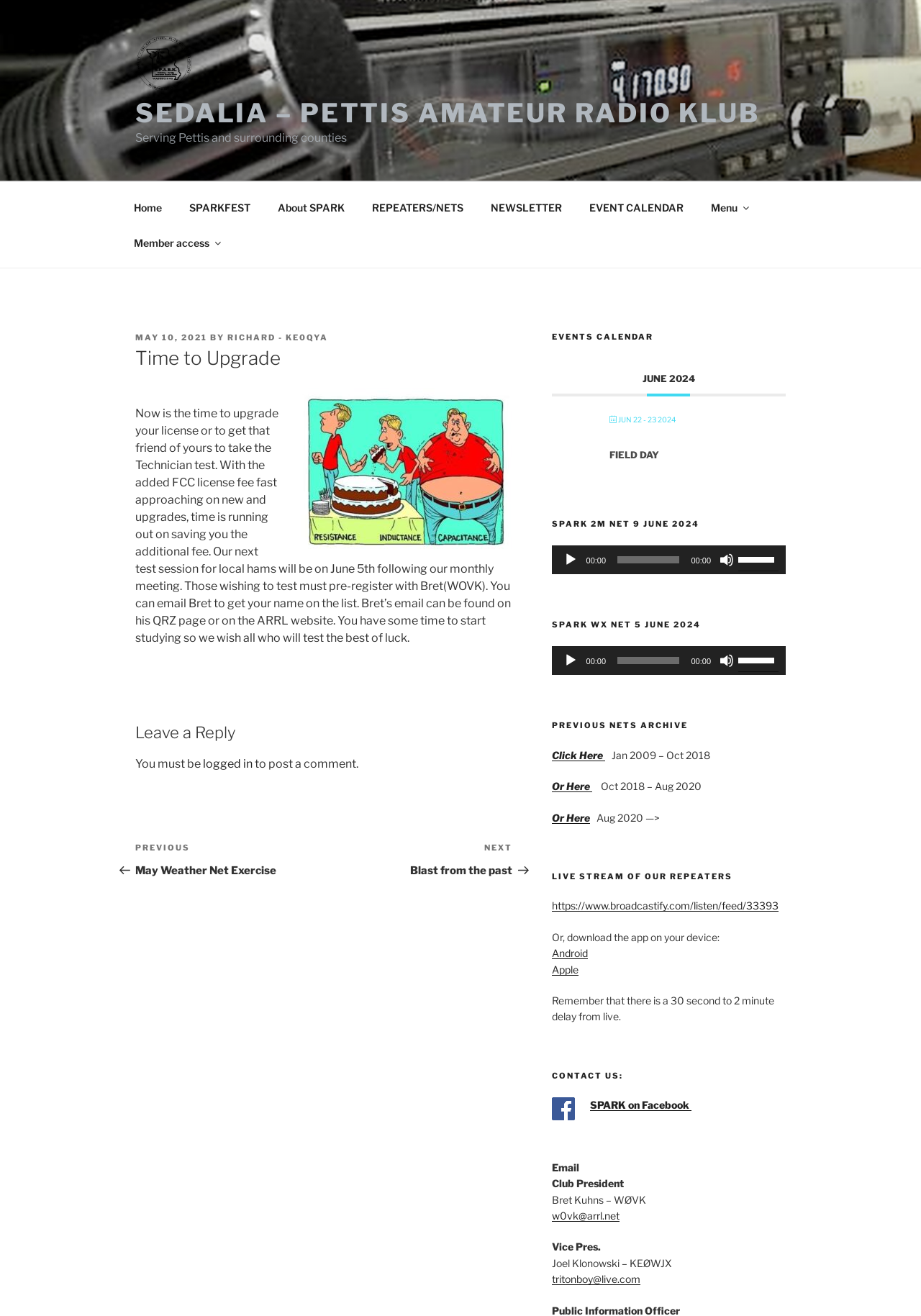Please provide the bounding box coordinates for the element that needs to be clicked to perform the following instruction: "Click on the 'Contact Us' link". The coordinates should be given as four float numbers between 0 and 1, i.e., [left, top, right, bottom].

[0.599, 0.813, 0.853, 0.822]